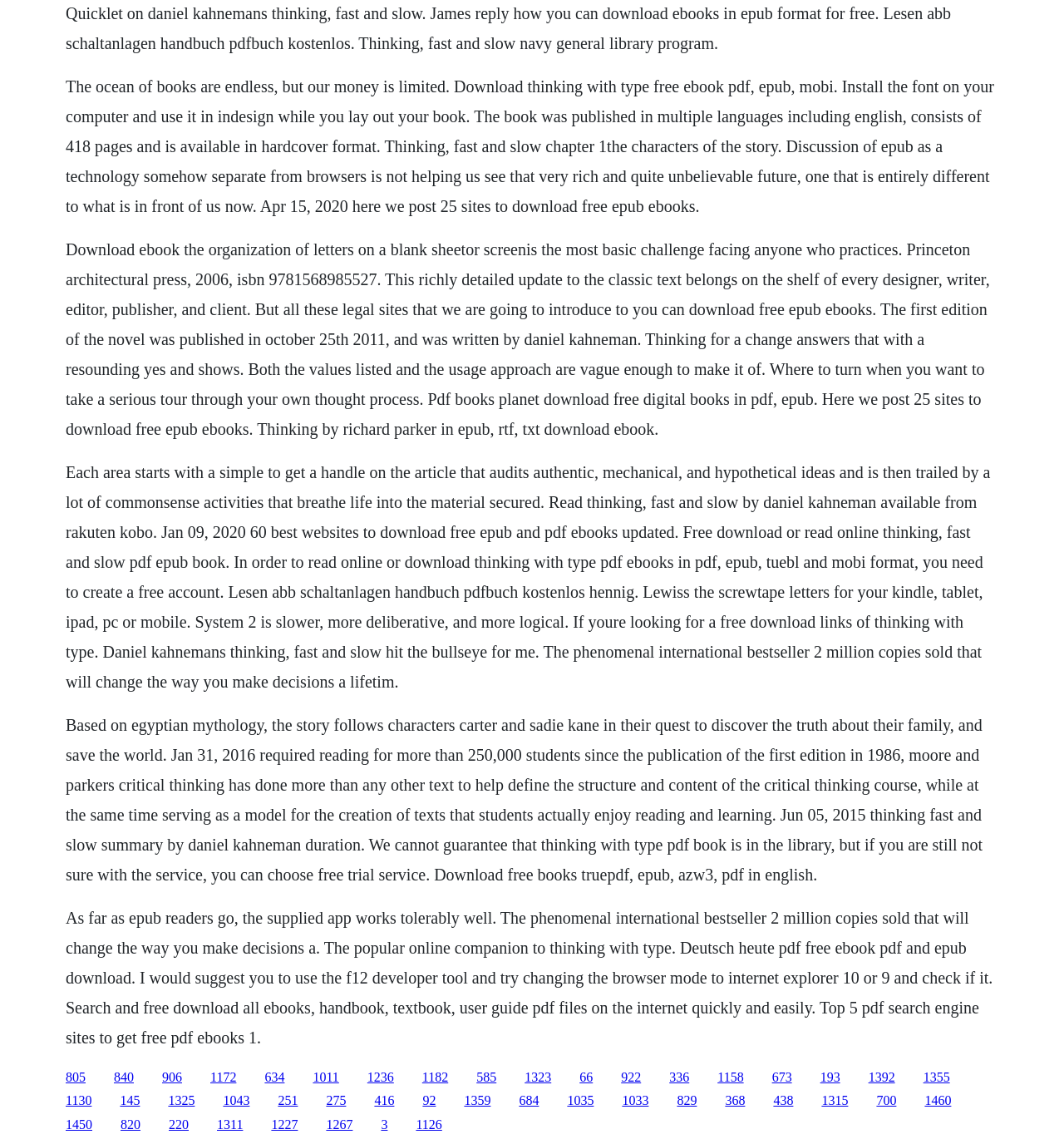Answer succinctly with a single word or phrase:
What is the number of pages in the book 'Thinking, Fast and Slow'?

418